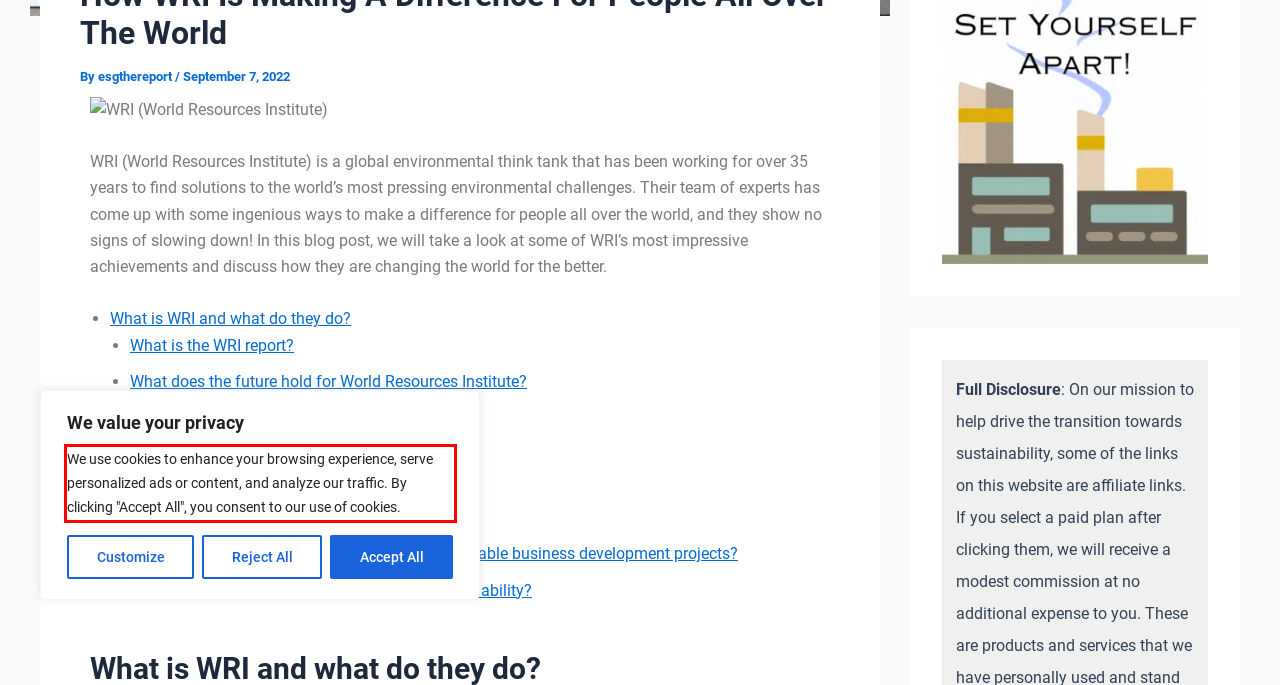Analyze the red bounding box in the provided webpage screenshot and generate the text content contained within.

We use cookies to enhance your browsing experience, serve personalized ads or content, and analyze our traffic. By clicking "Accept All", you consent to our use of cookies.